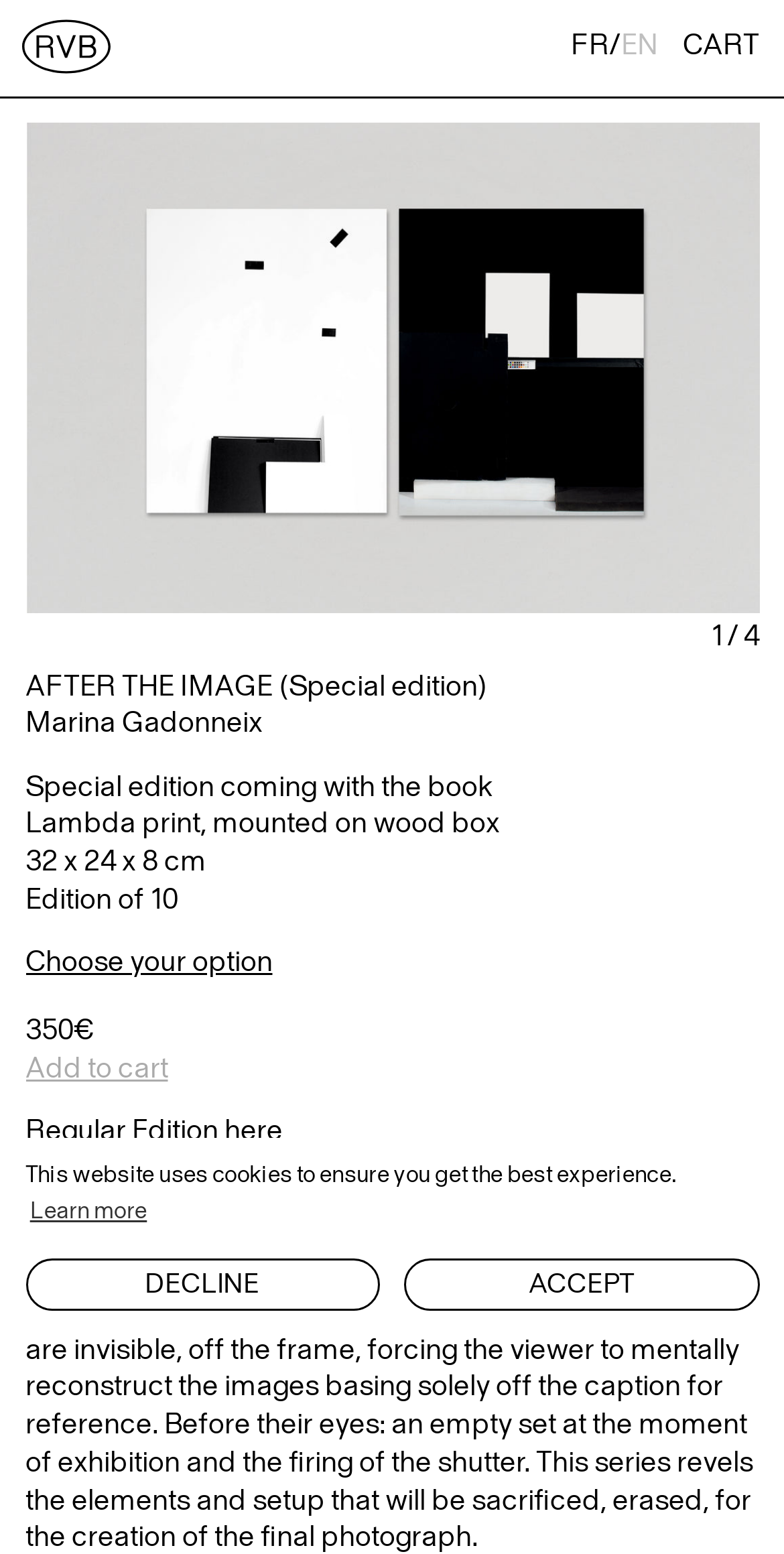Please find the bounding box coordinates of the element that must be clicked to perform the given instruction: "View cart". The coordinates should be four float numbers from 0 to 1, i.e., [left, top, right, bottom].

[0.871, 0.018, 0.968, 0.042]